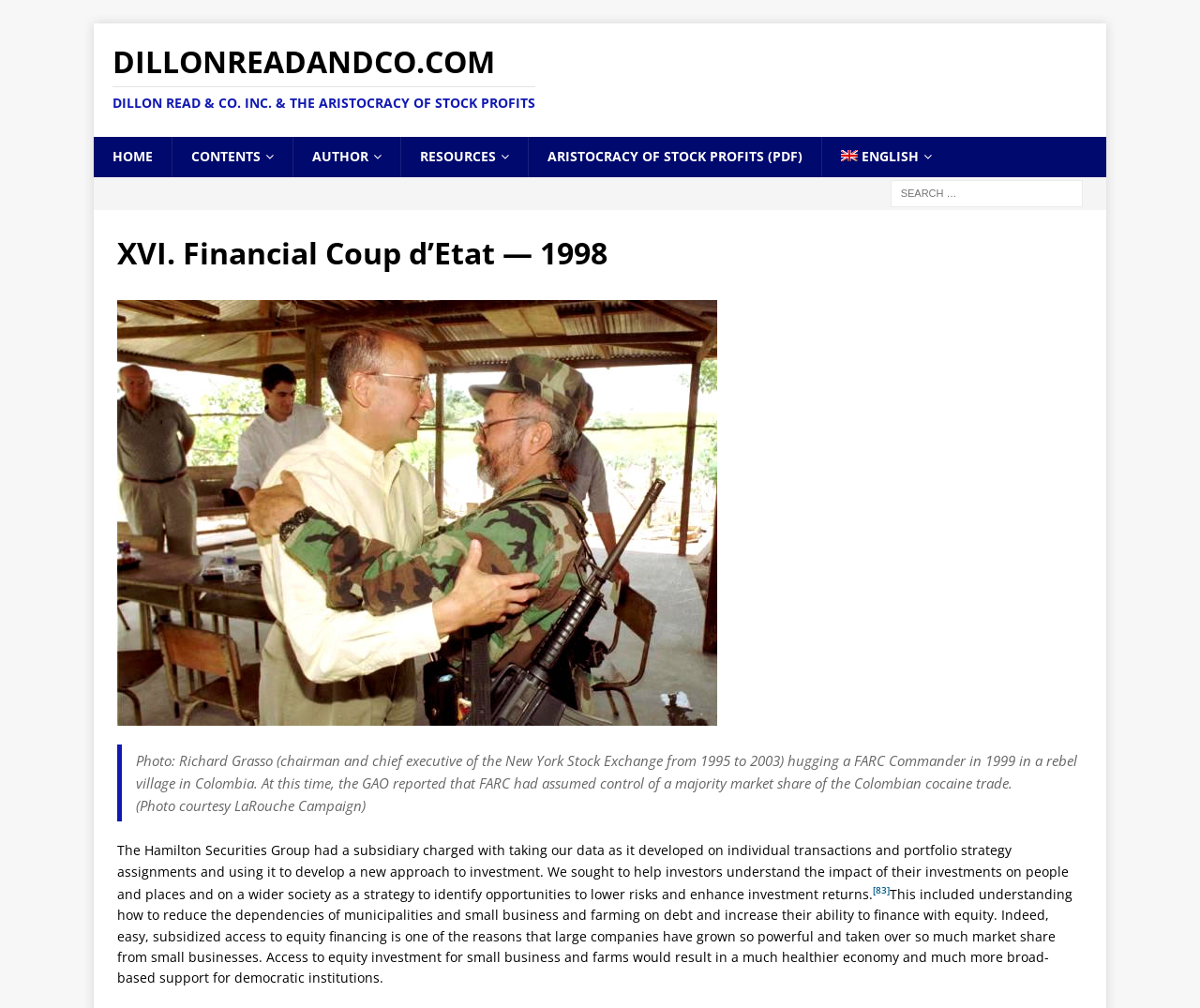What is the name of the organization mentioned in the photo caption?
Please provide a single word or phrase as your answer based on the screenshot.

FARC